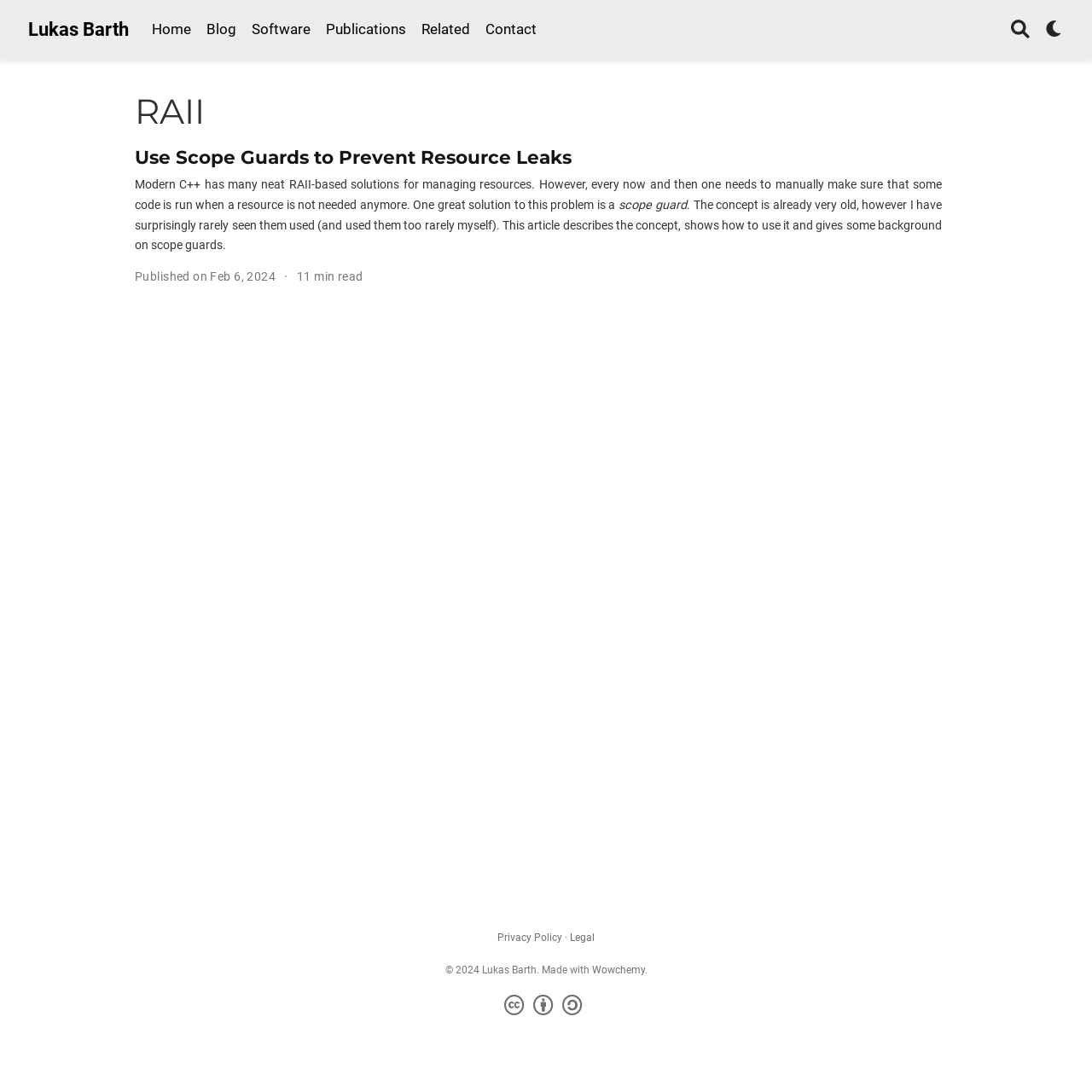Locate and provide the bounding box coordinates for the HTML element that matches this description: "Publications".

[0.291, 0.012, 0.379, 0.042]